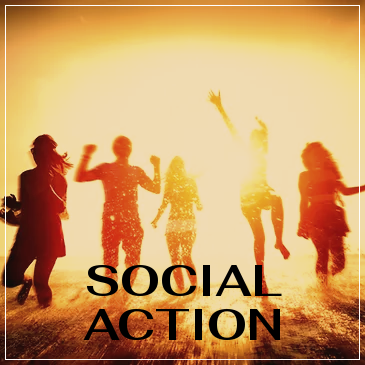Provide a one-word or one-phrase answer to the question:
What is emphasized by the bold text 'SOCIAL ACTION'?

Importance of collective effort